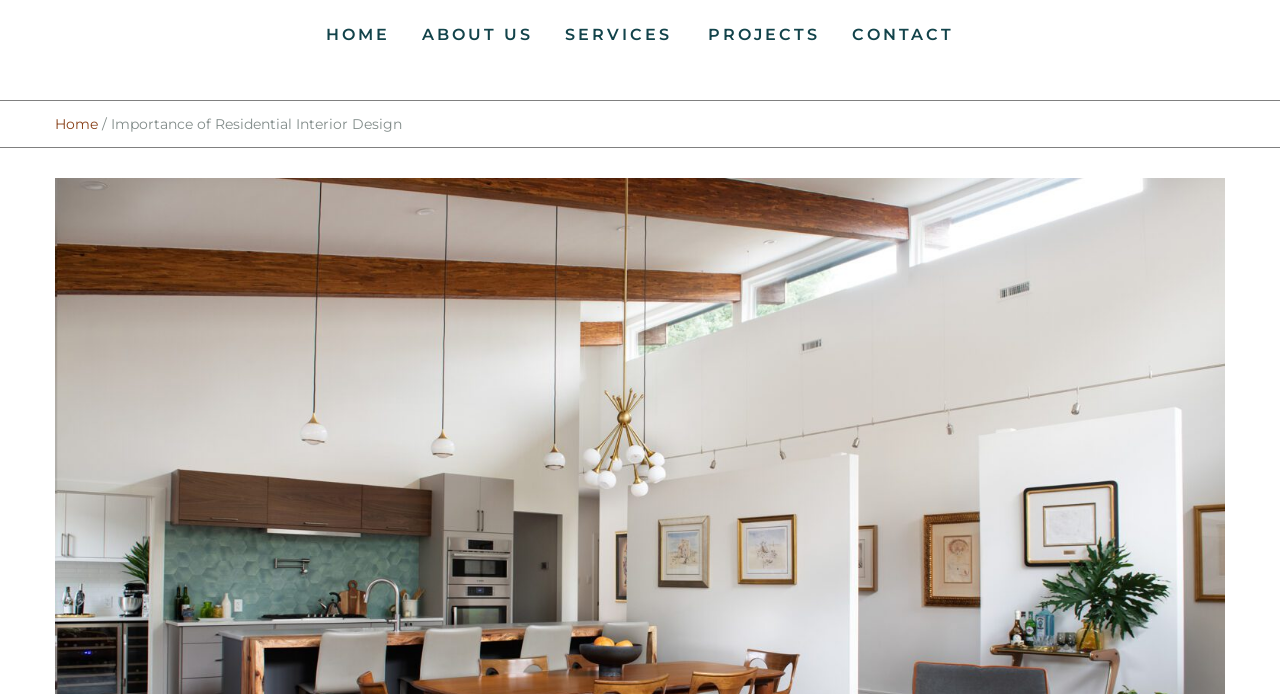Explain in detail what is displayed on the webpage.

The webpage is about residential interior design, with a focus on transforming houses into personalized havens that optimize functionality and enhance well-being. 

At the top of the page, there is a navigation menu with five links: 'HOME', 'ABOUT US', 'SERVICES', 'PROJECTS', and 'CONTACT', which are evenly spaced and span across the top of the page. 

Below the navigation menu, there is a secondary navigation link 'Home' located at the top left corner of the page. Next to the 'Home' link, there is a forward slash symbol, followed by a title 'Importance of Residential Interior Design'.